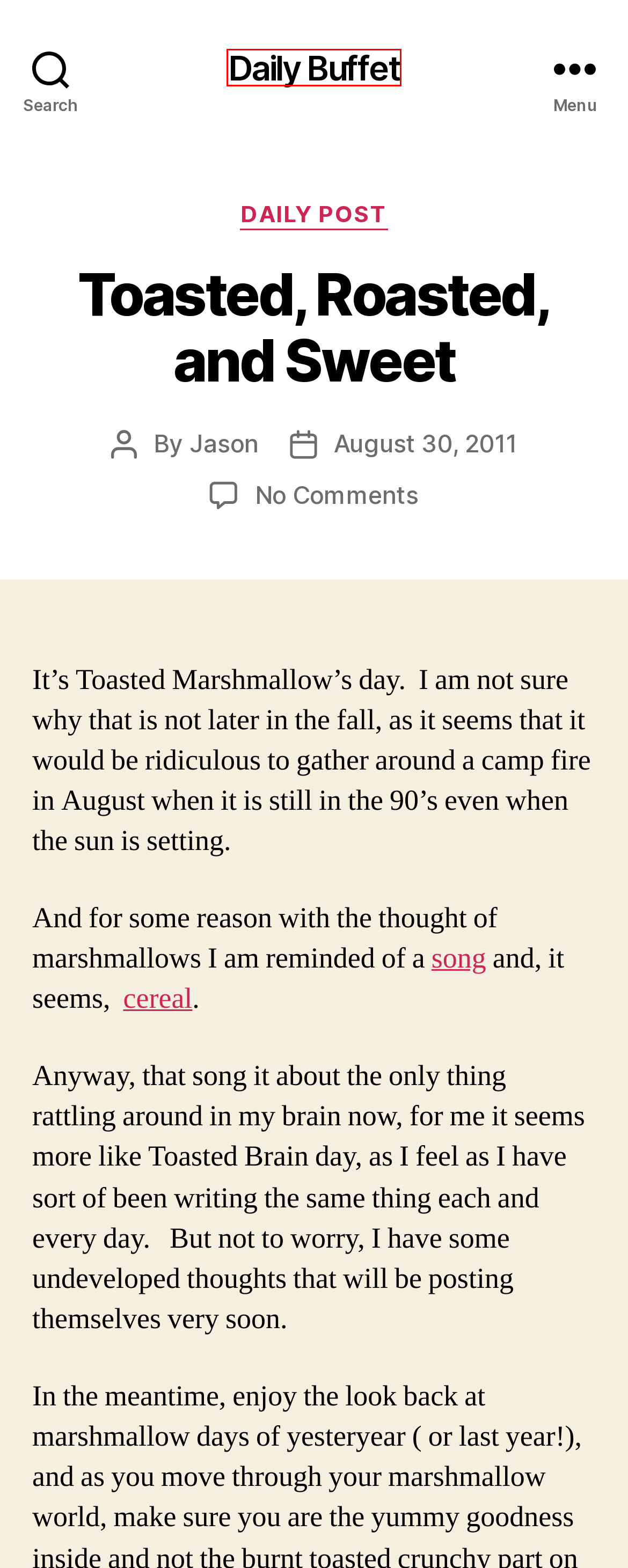Look at the screenshot of the webpage and find the element within the red bounding box. Choose the webpage description that best fits the new webpage that will appear after clicking the element. Here are the candidates:
A. marshmallows – Daily Buffet
B. August 10, 2011 – Daily Buffet
C. August 24, 2011 – Daily Buffet
D. It’s a Marshmallow World – Daily Buffet
E. Daily Buffet – …but I buffet my body, and bring it into bondage;
F. Cereal with Marshmallows on Top – Daily Buffet
G. Jason – Daily Buffet
H. Daily Post – Daily Buffet

E